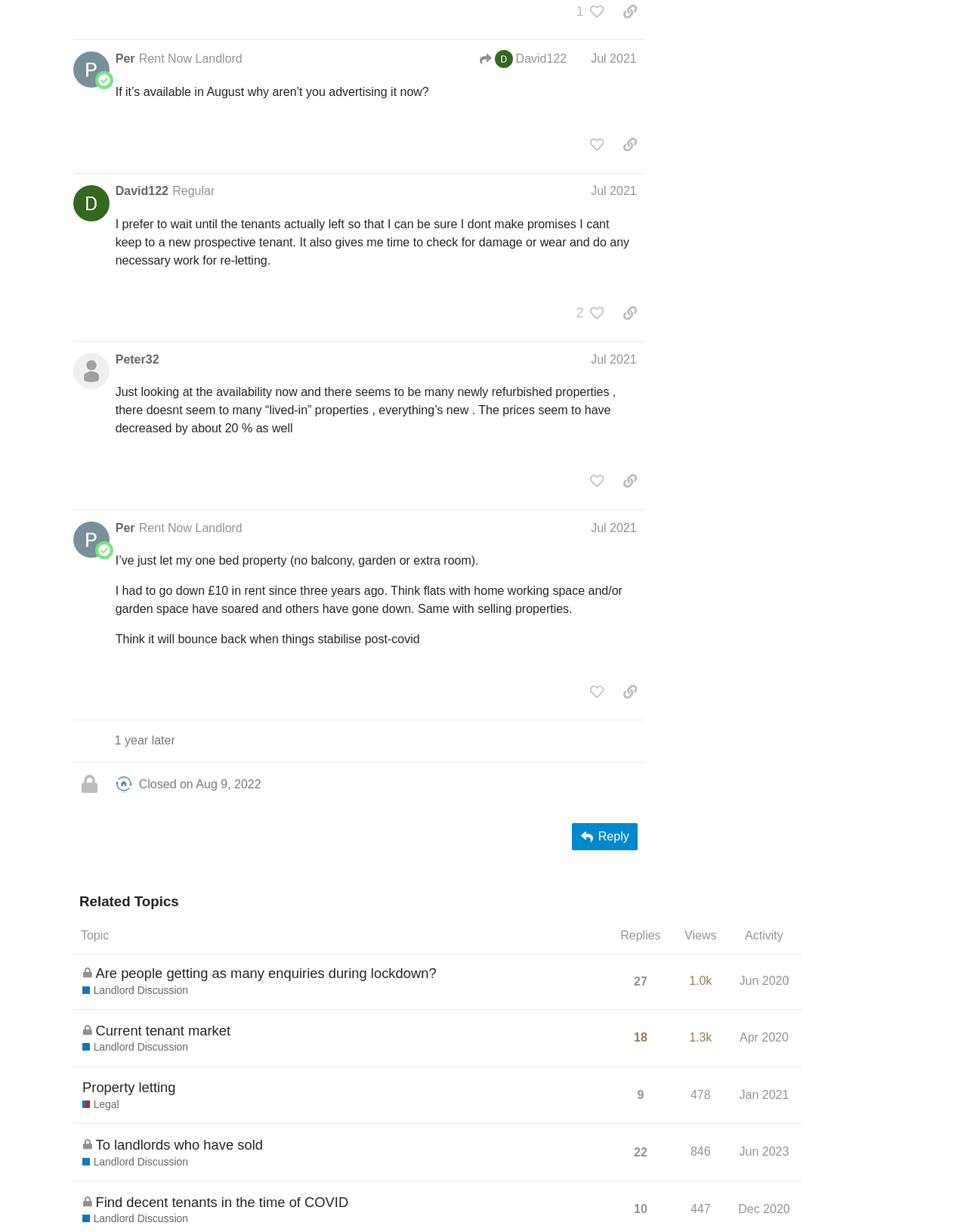Extract the bounding box coordinates for the HTML element that matches this description: "10". The coordinates should be four float numbers between 0 and 1, i.e., [left, top, right, bottom].

[0.652, 0.968, 0.673, 0.996]